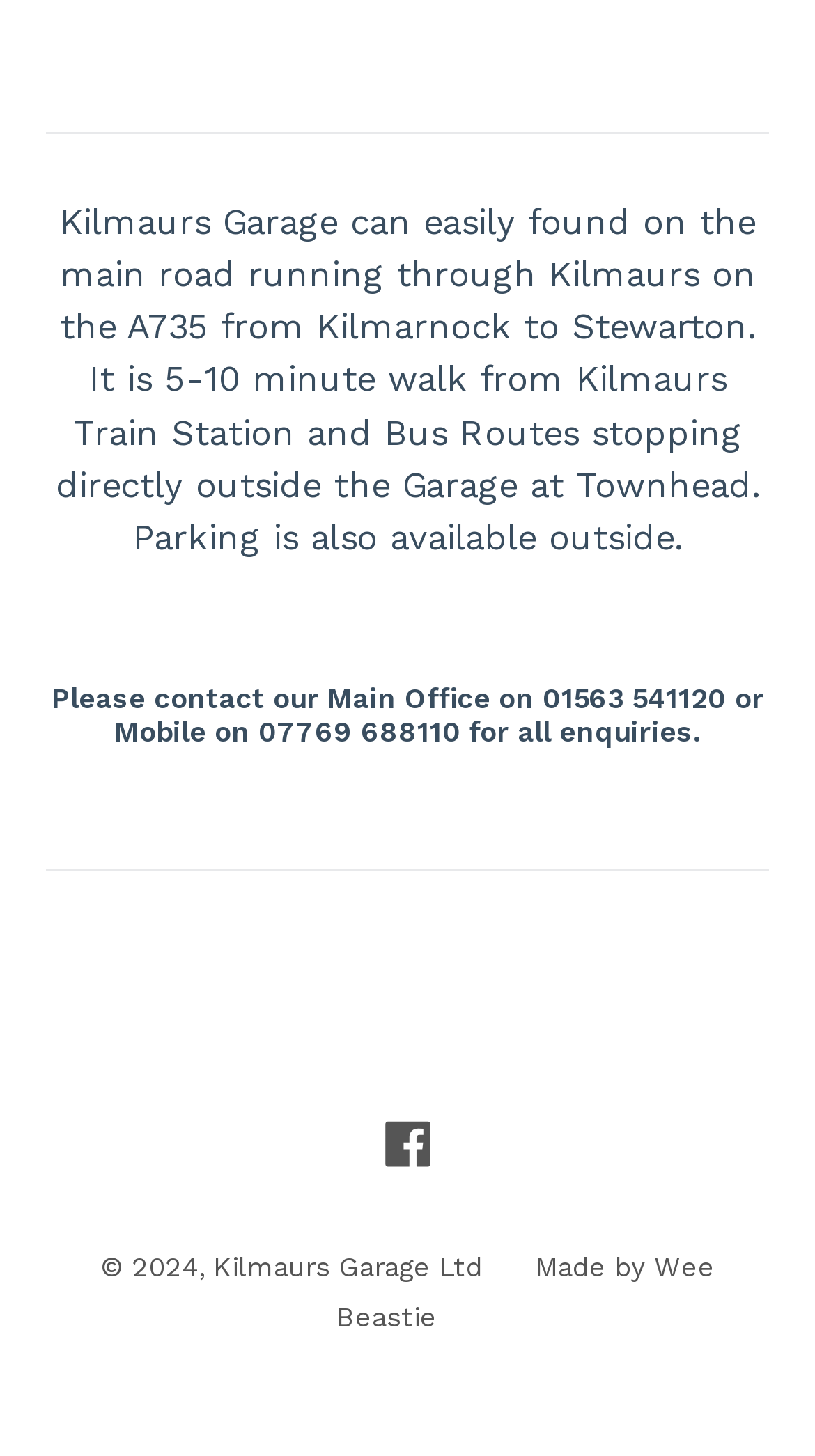What is the phone number of the main office? Based on the image, give a response in one word or a short phrase.

01563 541120